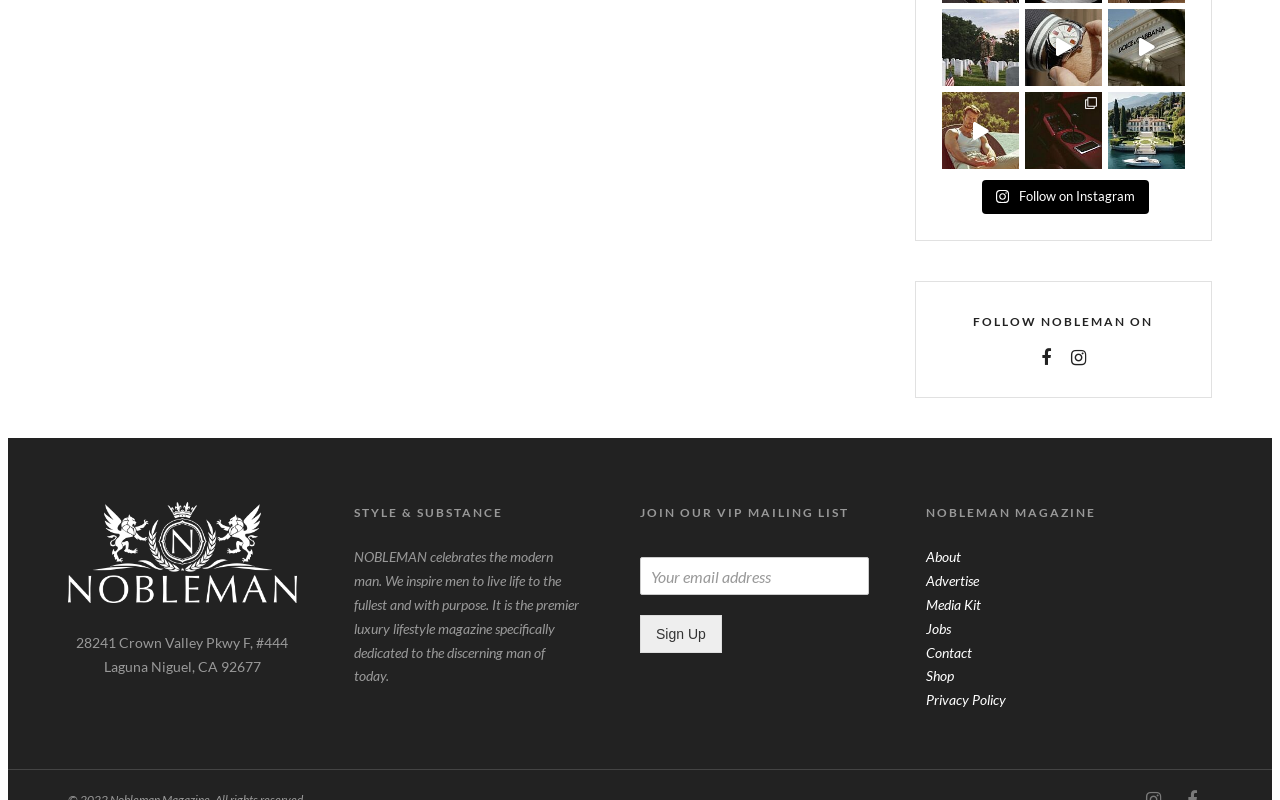Could you indicate the bounding box coordinates of the region to click in order to complete this instruction: "View Media Kit".

[0.723, 0.745, 0.766, 0.766]